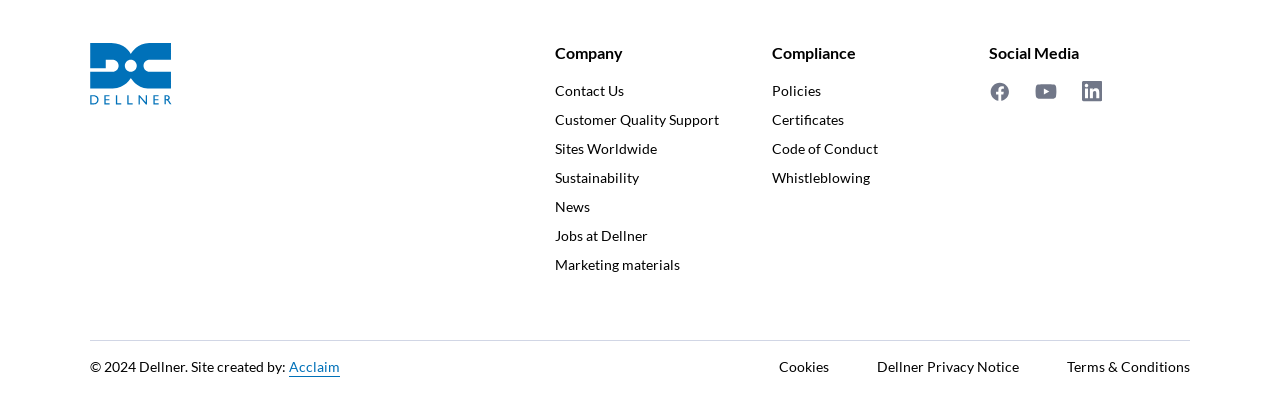What is the company name on the homepage?
Please look at the screenshot and answer in one word or a short phrase.

Dellner